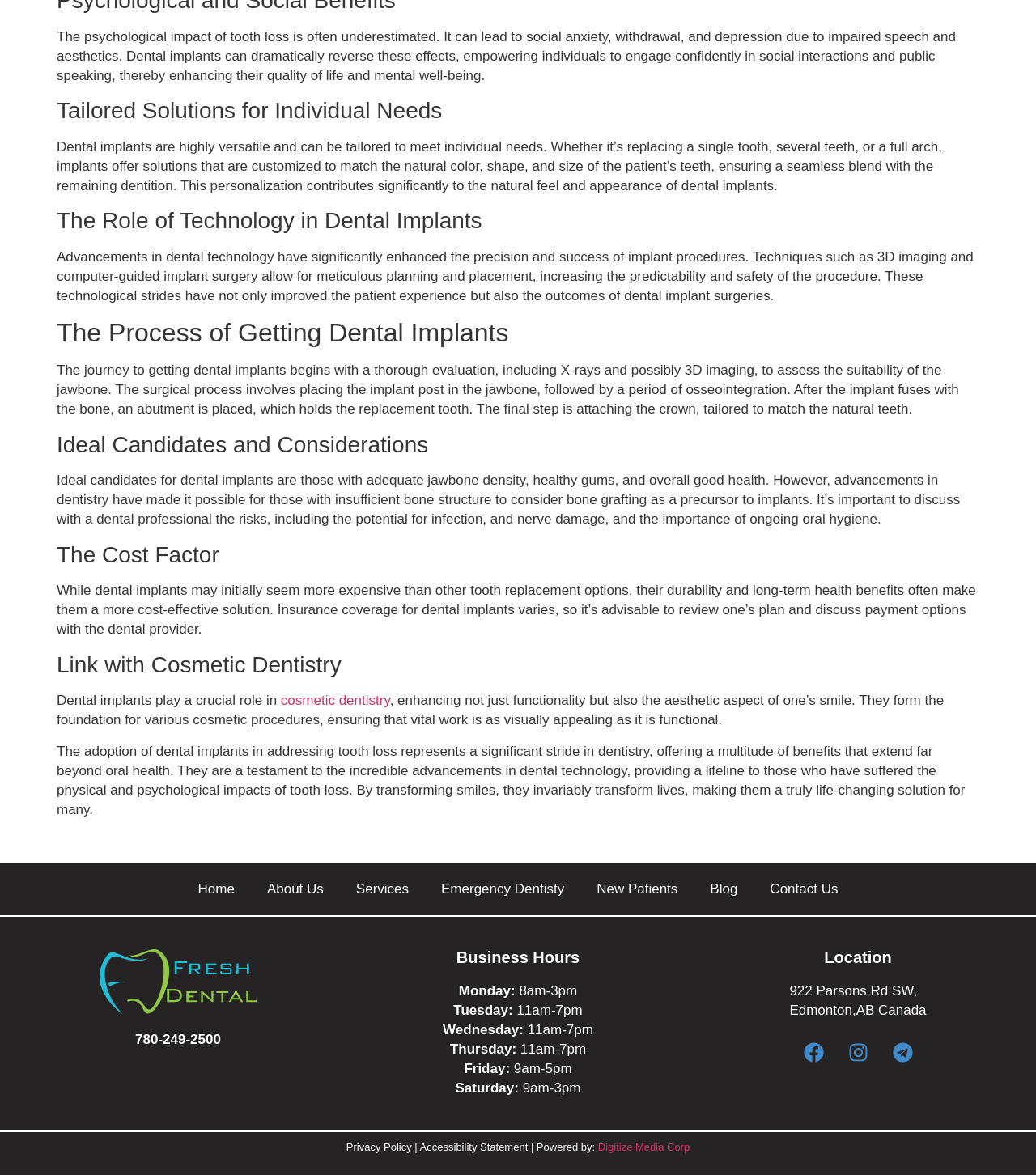Respond to the question below with a concise word or phrase:
What is the impact of tooth loss on mental well-being?

social anxiety, withdrawal, and depression